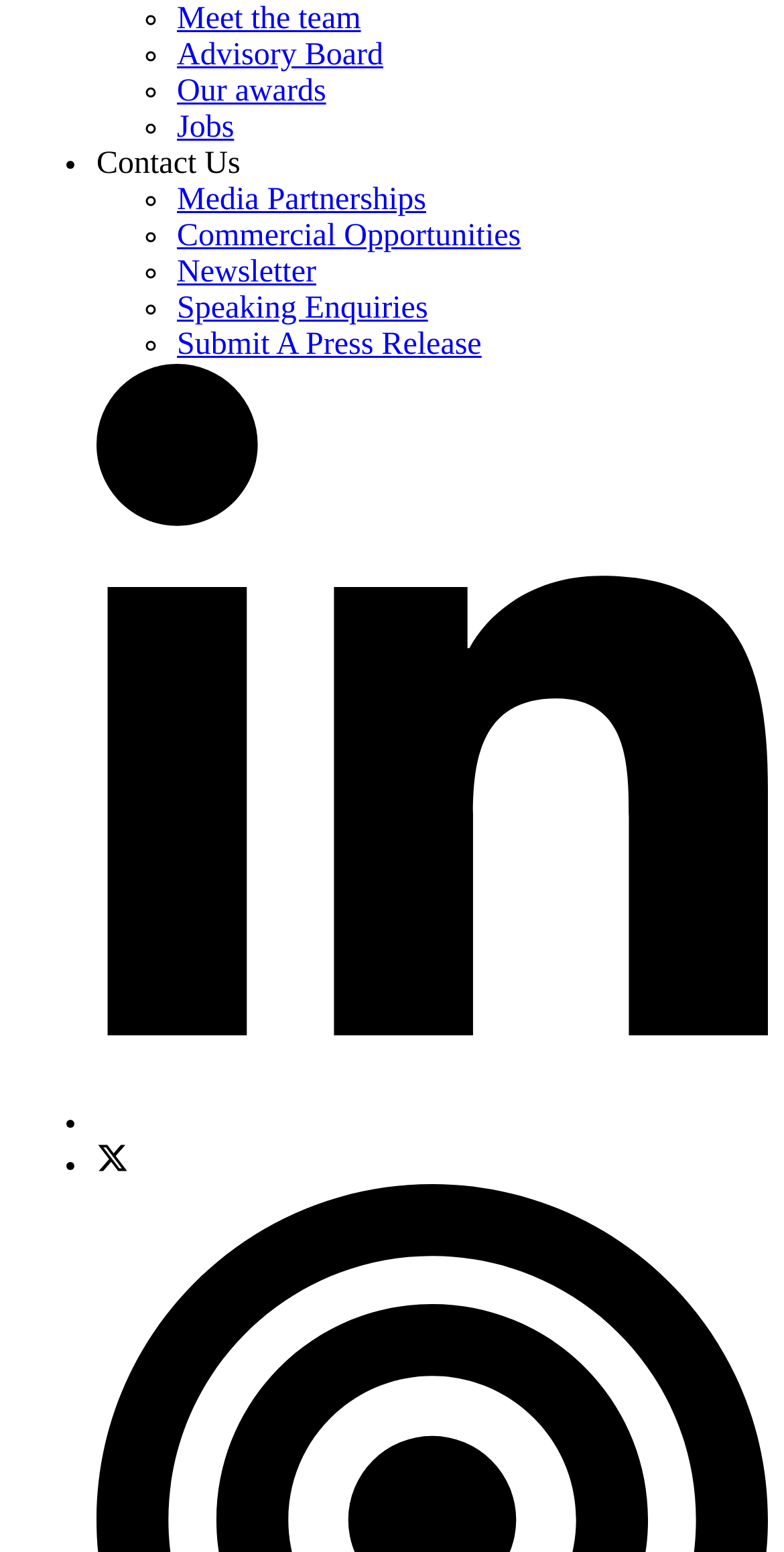Bounding box coordinates are given in the format (top-left x, top-left y, bottom-right x, bottom-right y). All values should be floating point numbers between 0 and 1. Provide the bounding box coordinate for the UI element described as: Jobs

[0.226, 0.071, 0.299, 0.093]